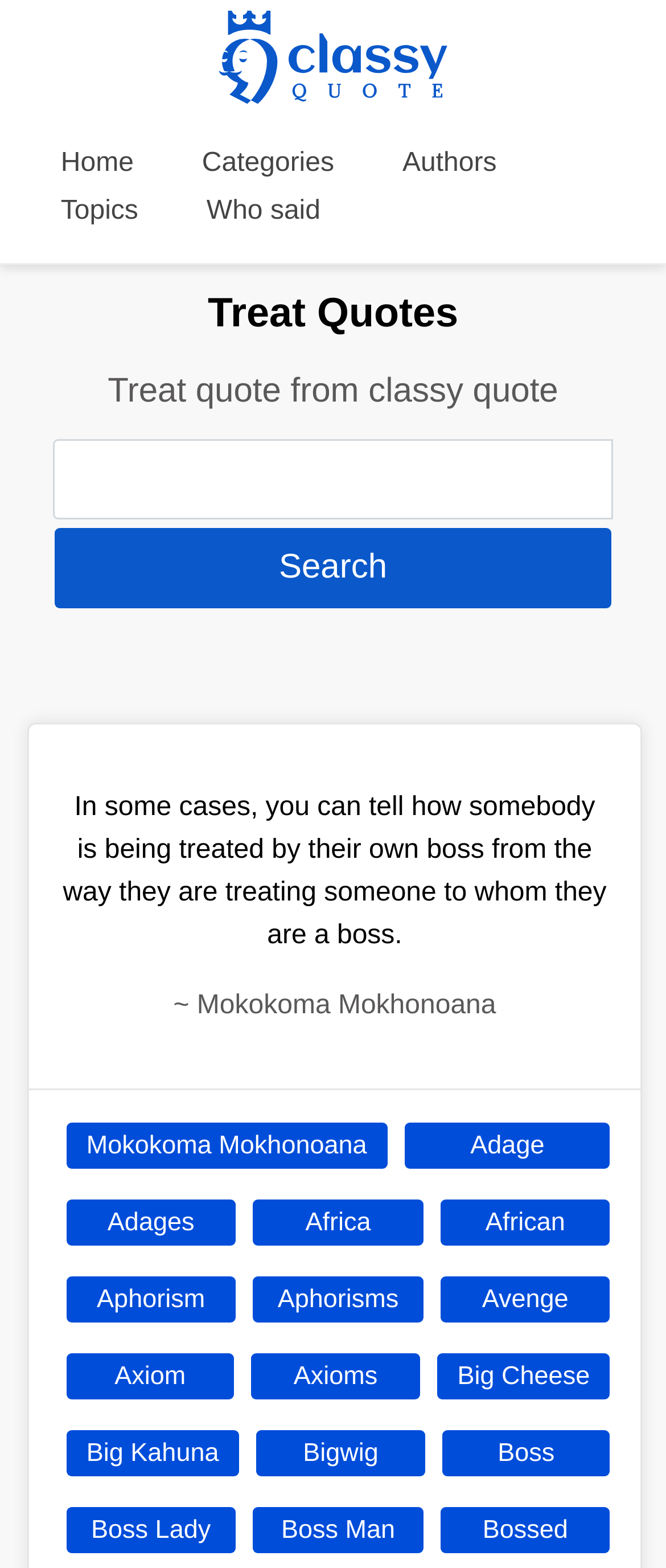Find the UI element described as: "Categories" and predict its bounding box coordinates. Ensure the coordinates are four float numbers between 0 and 1, [left, top, right, bottom].

[0.303, 0.095, 0.502, 0.113]